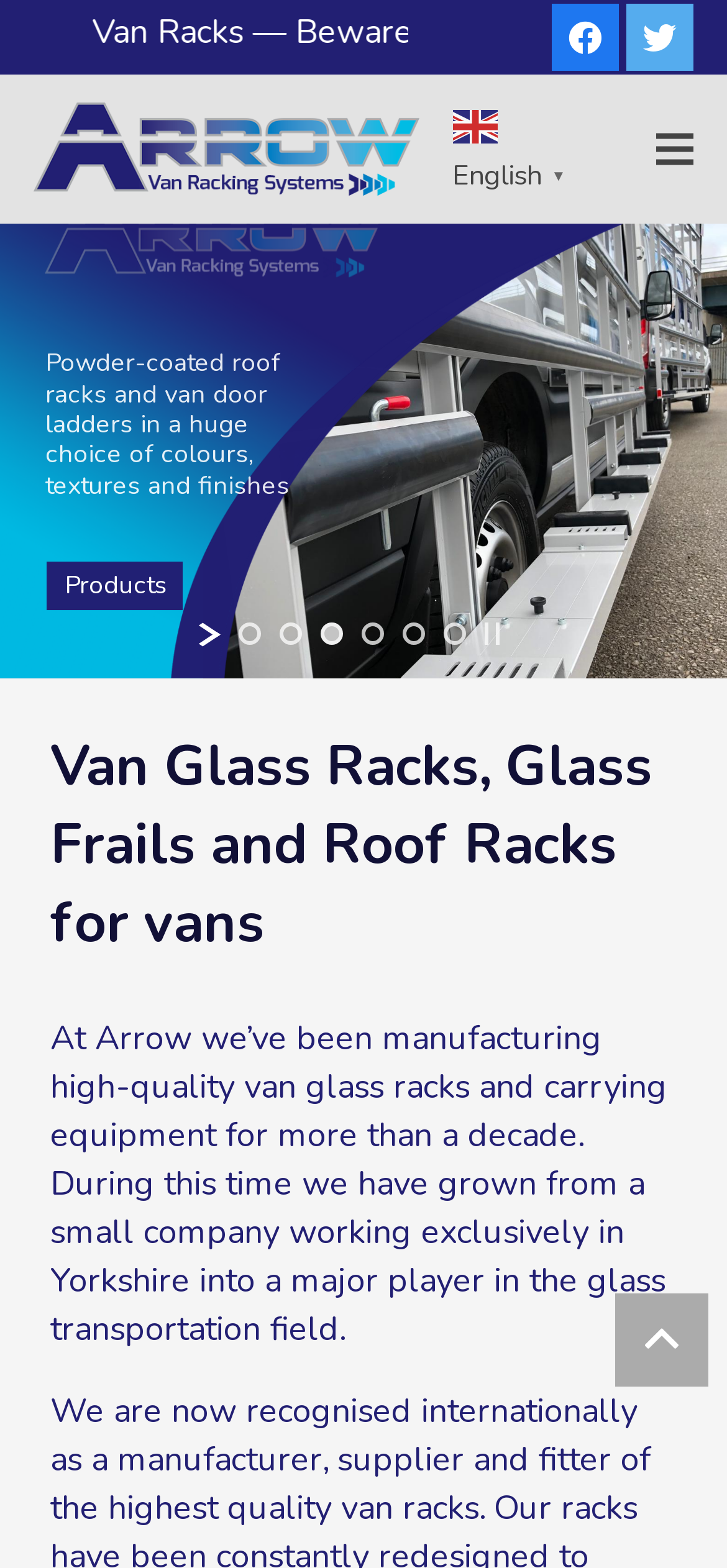Specify the bounding box coordinates of the element's area that should be clicked to execute the given instruction: "Explore products". The coordinates should be four float numbers between 0 and 1, i.e., [left, top, right, bottom].

[0.064, 0.36, 0.251, 0.391]